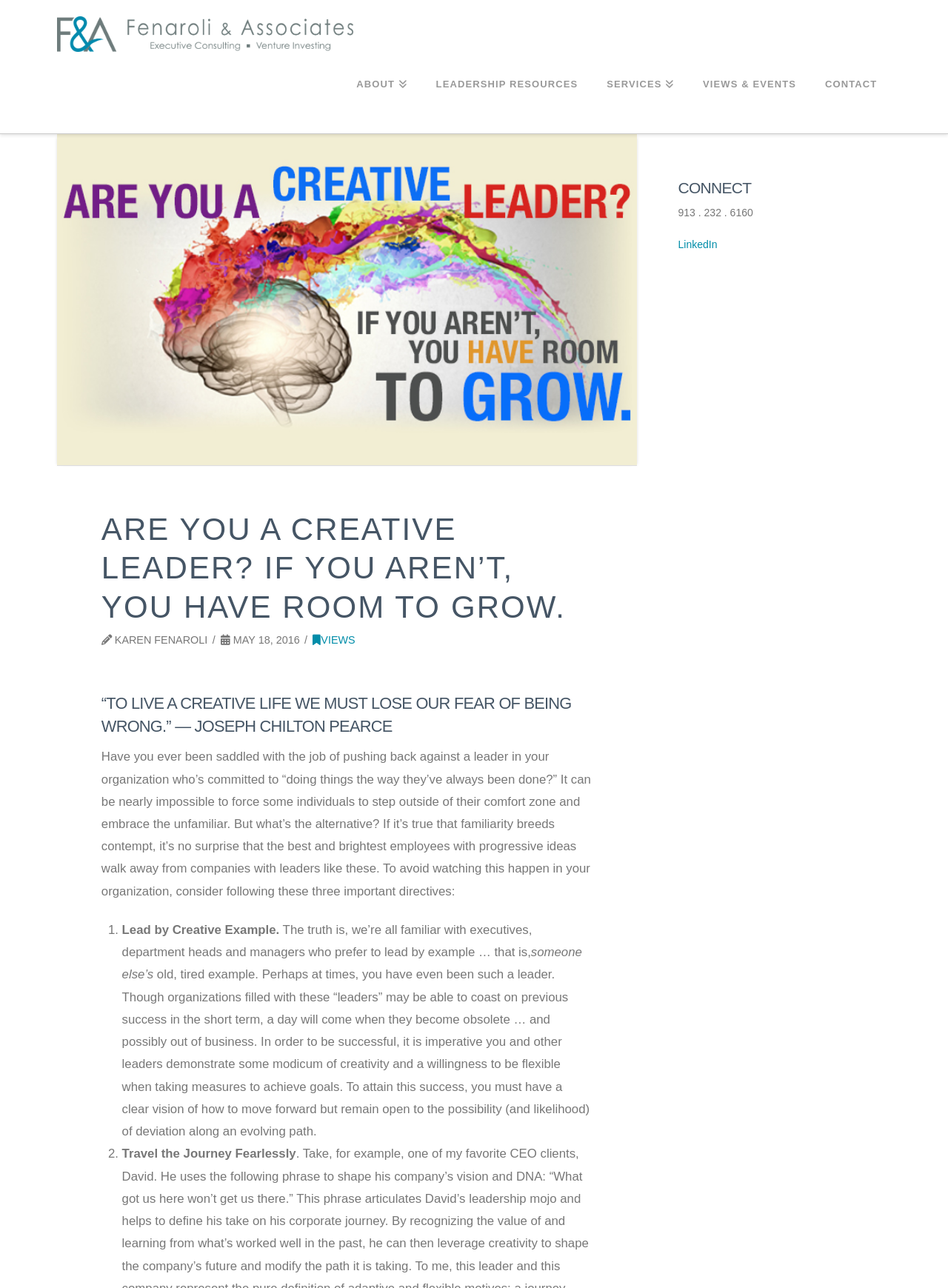Identify the bounding box of the HTML element described here: "Leadership Resources". Provide the coordinates as four float numbers between 0 and 1: [left, top, right, bottom].

[0.444, 0.04, 0.624, 0.104]